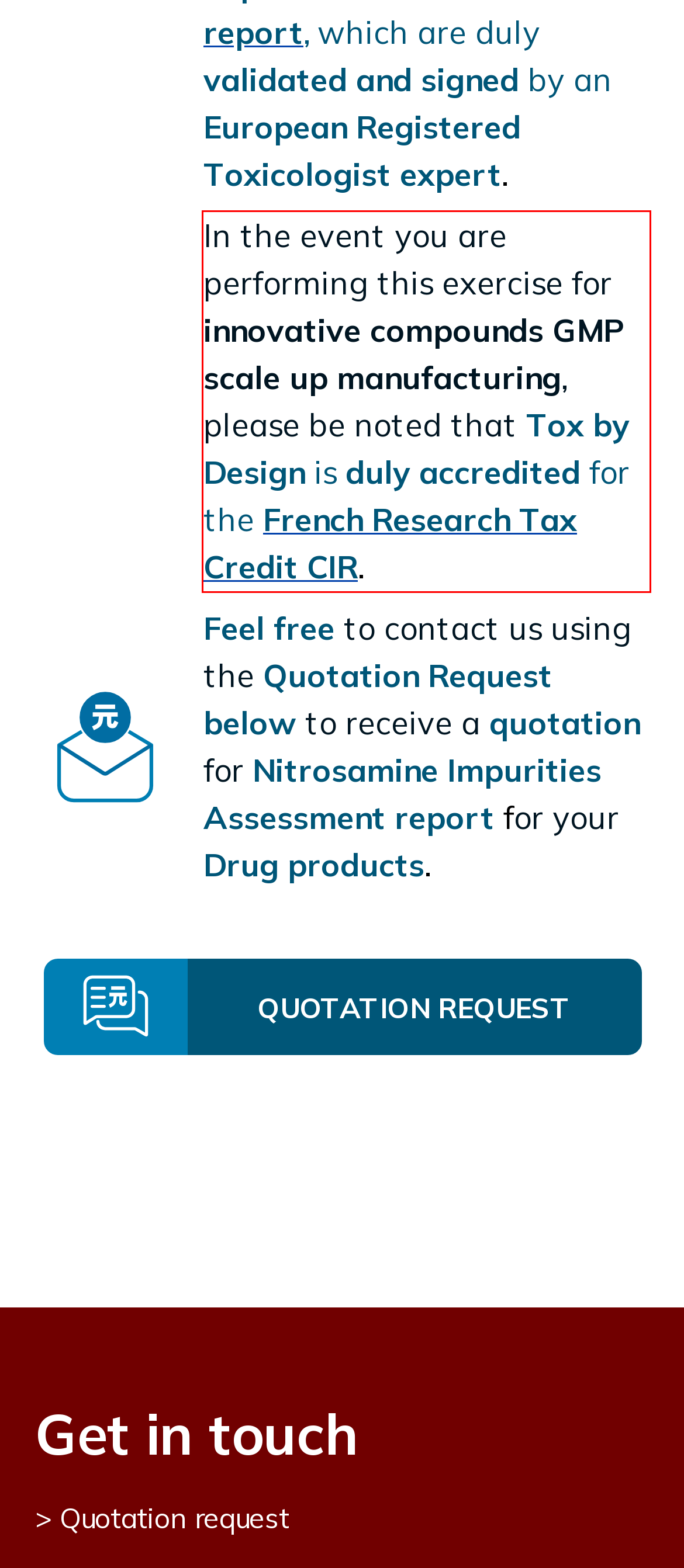Given a screenshot of a webpage containing a red bounding box, perform OCR on the text within this red bounding box and provide the text content.

In the event you are performing this exercise for innovative compounds GMP scale up manufacturing, please be noted that Tox by Design is duly accredited for the French Research Tax Credit CIR.